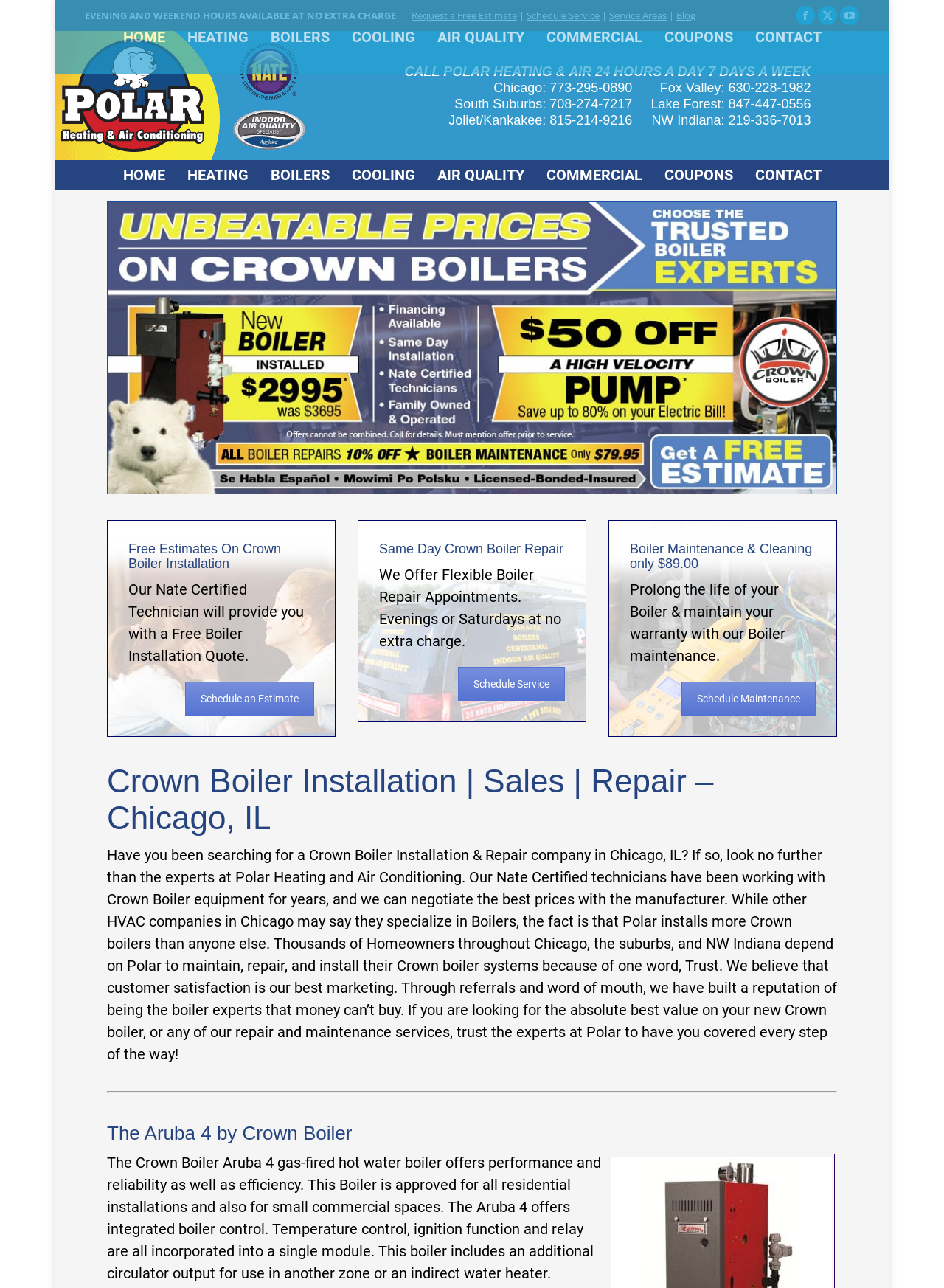With reference to the screenshot, provide a detailed response to the question below:
What is the company's name?

I found the company's name by looking at the top-left corner of the webpage, where it says 'Polar Heating & Air Conditioning' in a logo format.